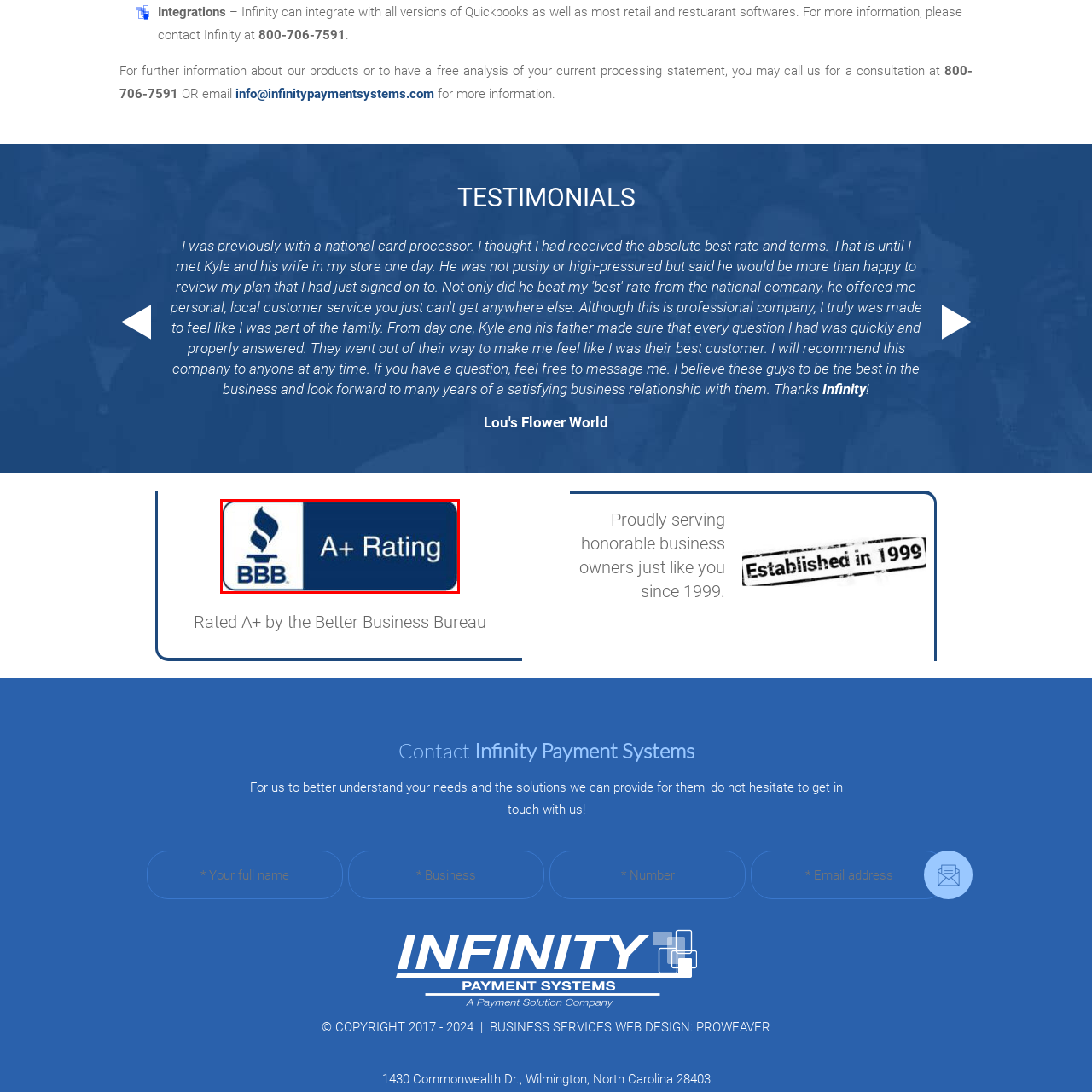What organization issued the rating?
Direct your attention to the image inside the red bounding box and provide a detailed explanation in your answer.

The badge displays the recognizable BBB logo, which signifies that the rating was issued by the Better Business Bureau, an organization that sets high standards for trust and integrity in business operations.